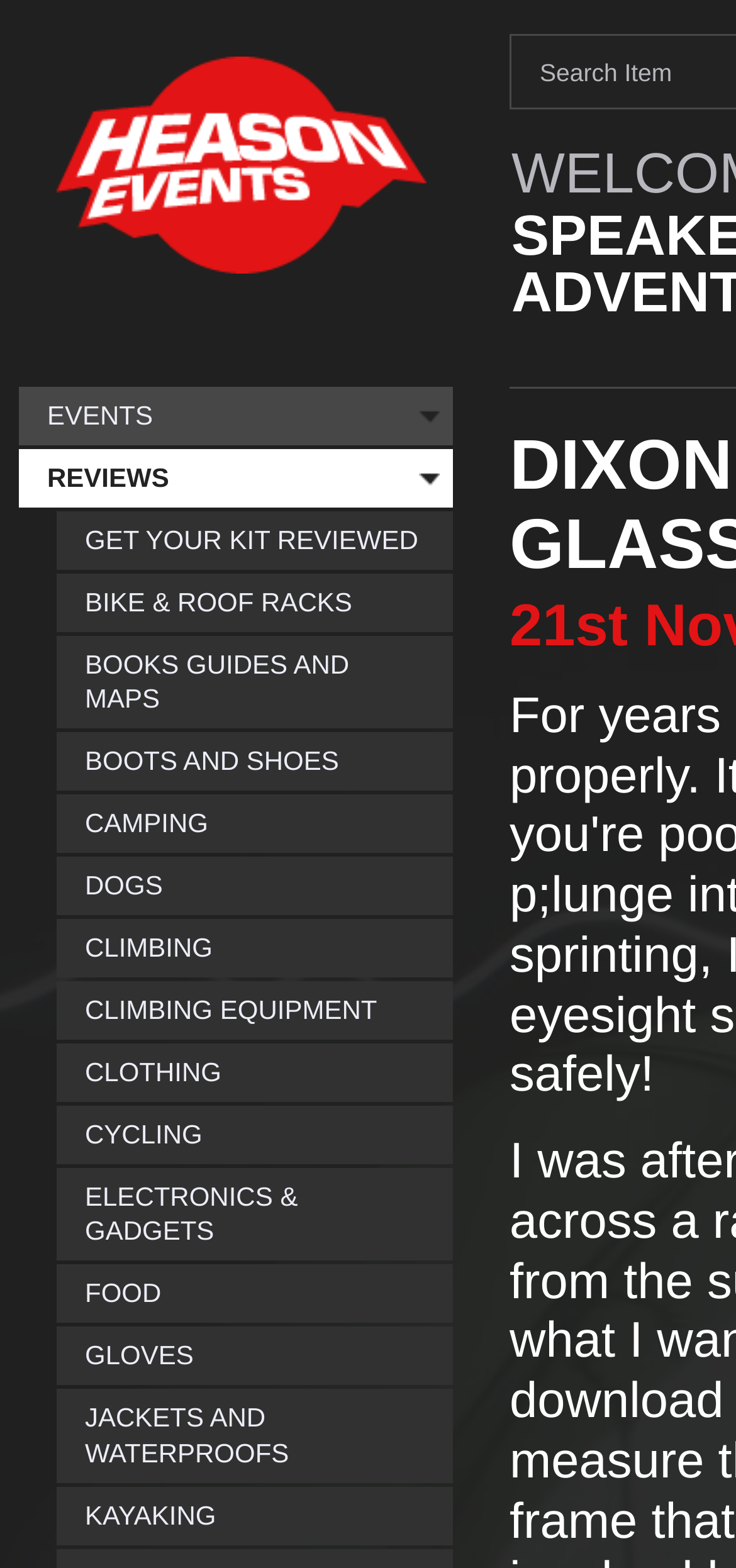How many categories are listed on the webpage? Look at the image and give a one-word or short phrase answer.

18